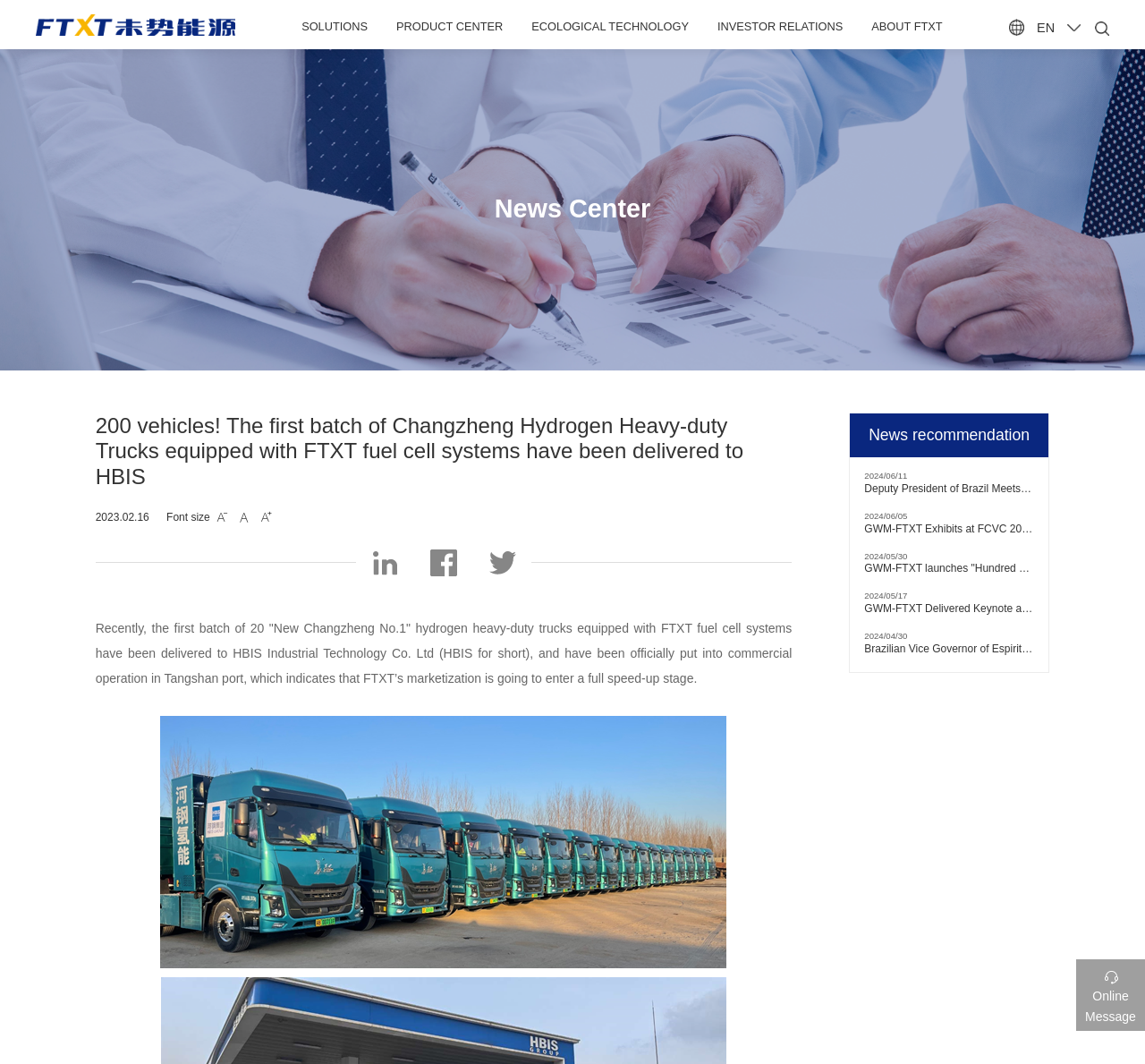Specify the bounding box coordinates of the region I need to click to perform the following instruction: "Share to LinkedIn". The coordinates must be four float numbers in the range of 0 to 1, i.e., [left, top, right, bottom].

[0.324, 0.519, 0.348, 0.533]